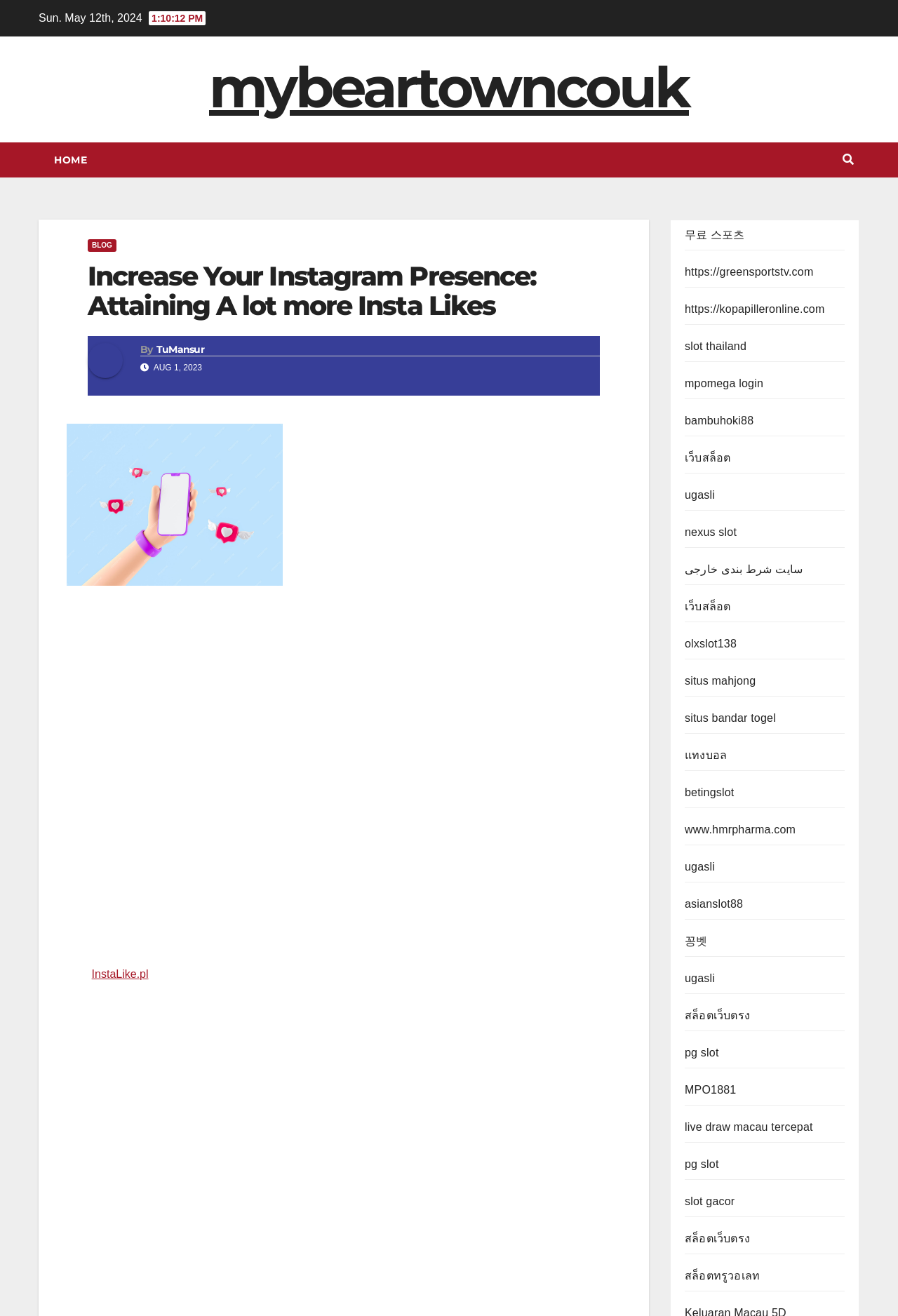Use one word or a short phrase to answer the question provided: 
What is the purpose of Instagram likes?

To increase visibility